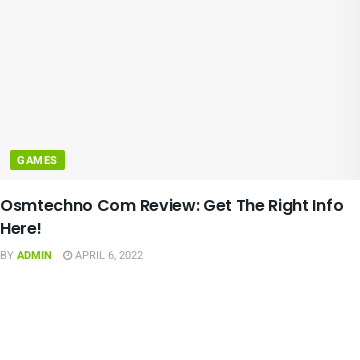Please look at the image and answer the question with a detailed explanation: When was the blog post published?

The publication date of the blog post can be found in the header, which specifies that the post was published on April 6, 2022, providing information about when the content was made available to readers.